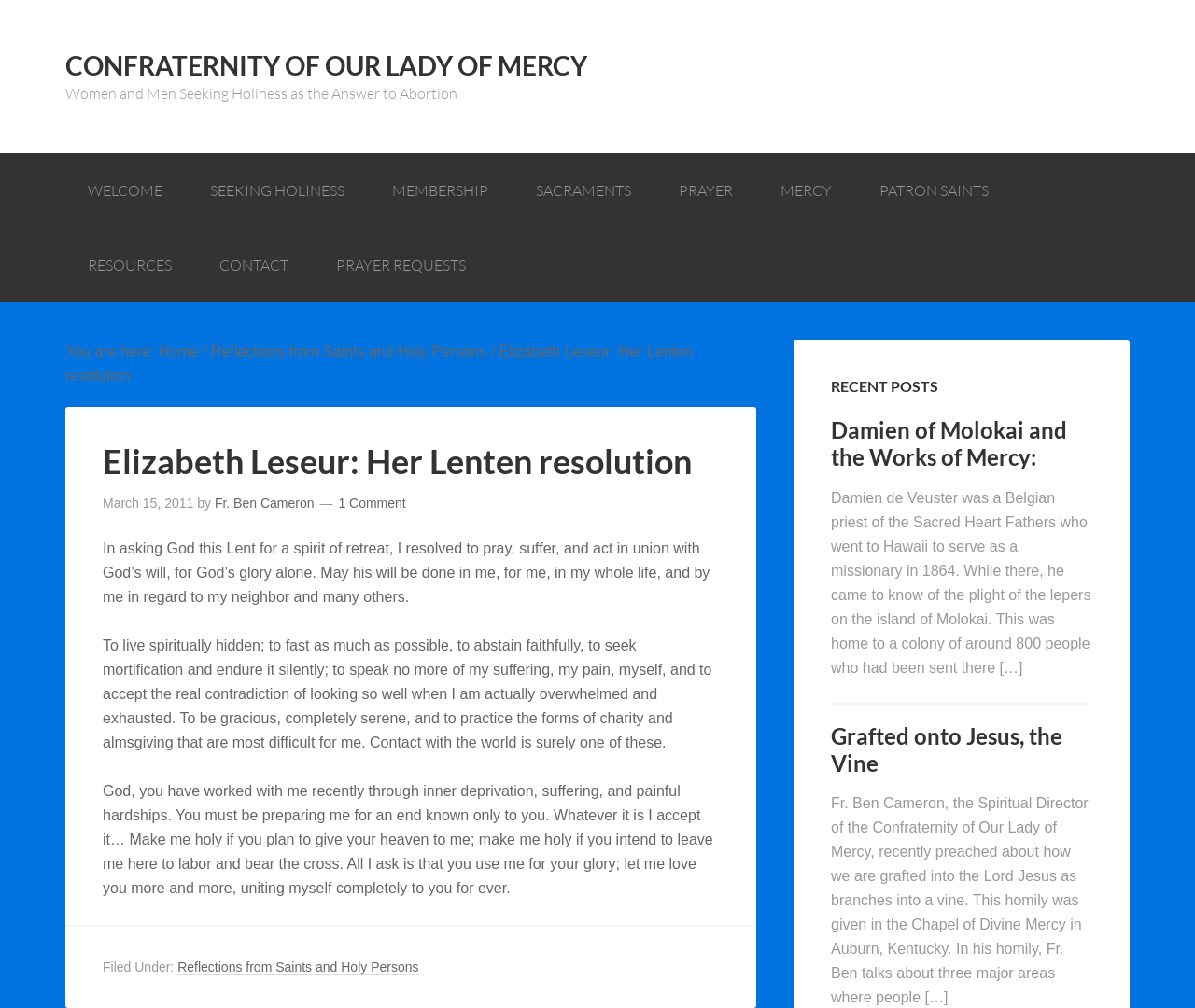Determine the bounding box coordinates of the UI element described below. Use the format (top-left x, top-left y, bottom-right x, bottom-right y) with floating point numbers between 0 and 1: Grafted onto Jesus, the Vine

[0.695, 0.716, 0.889, 0.77]